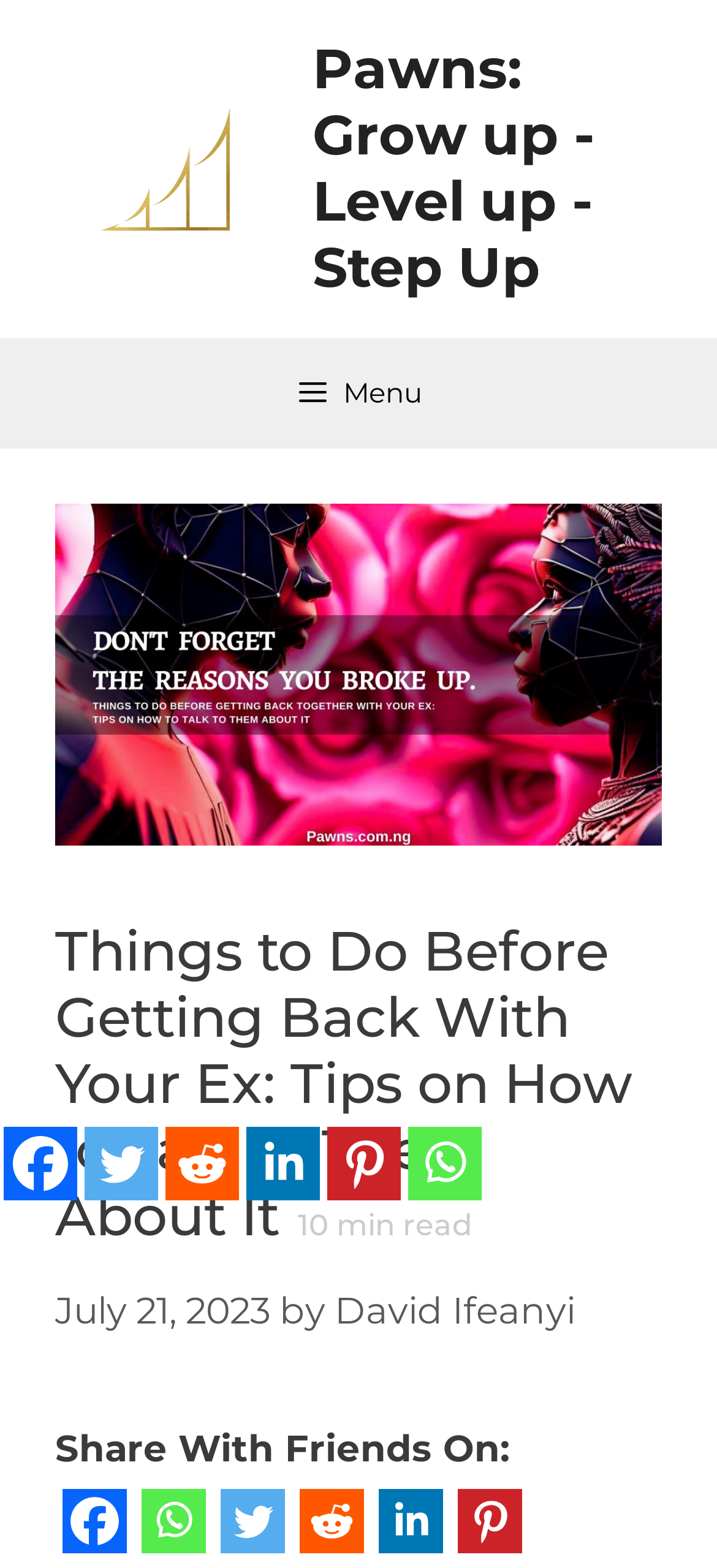Determine the bounding box coordinates of the section I need to click to execute the following instruction: "Open the menu". Provide the coordinates as four float numbers between 0 and 1, i.e., [left, top, right, bottom].

[0.0, 0.216, 1.0, 0.286]